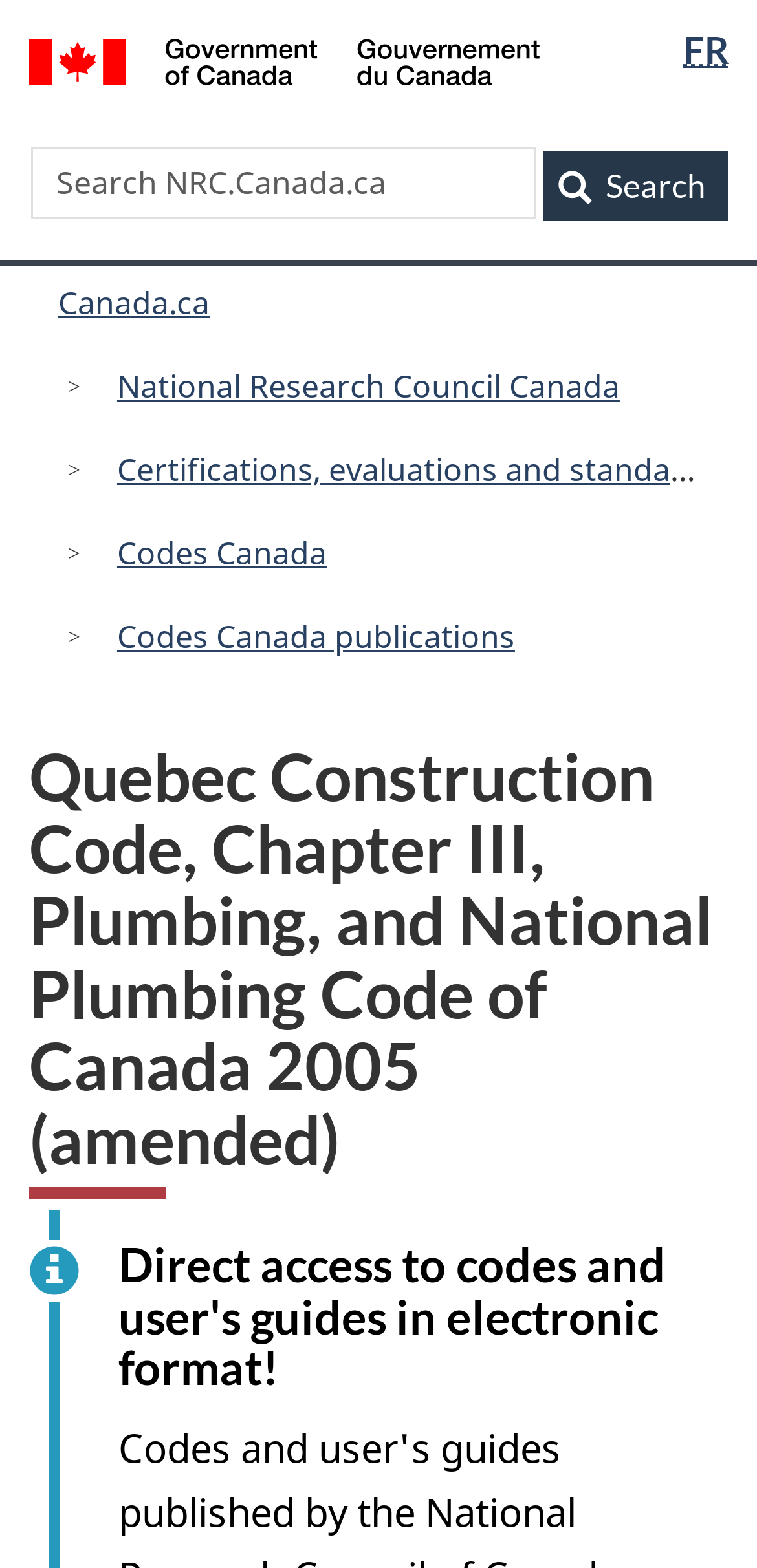Provide your answer in a single word or phrase: 
What is the topic of the webpage?

Construction codes